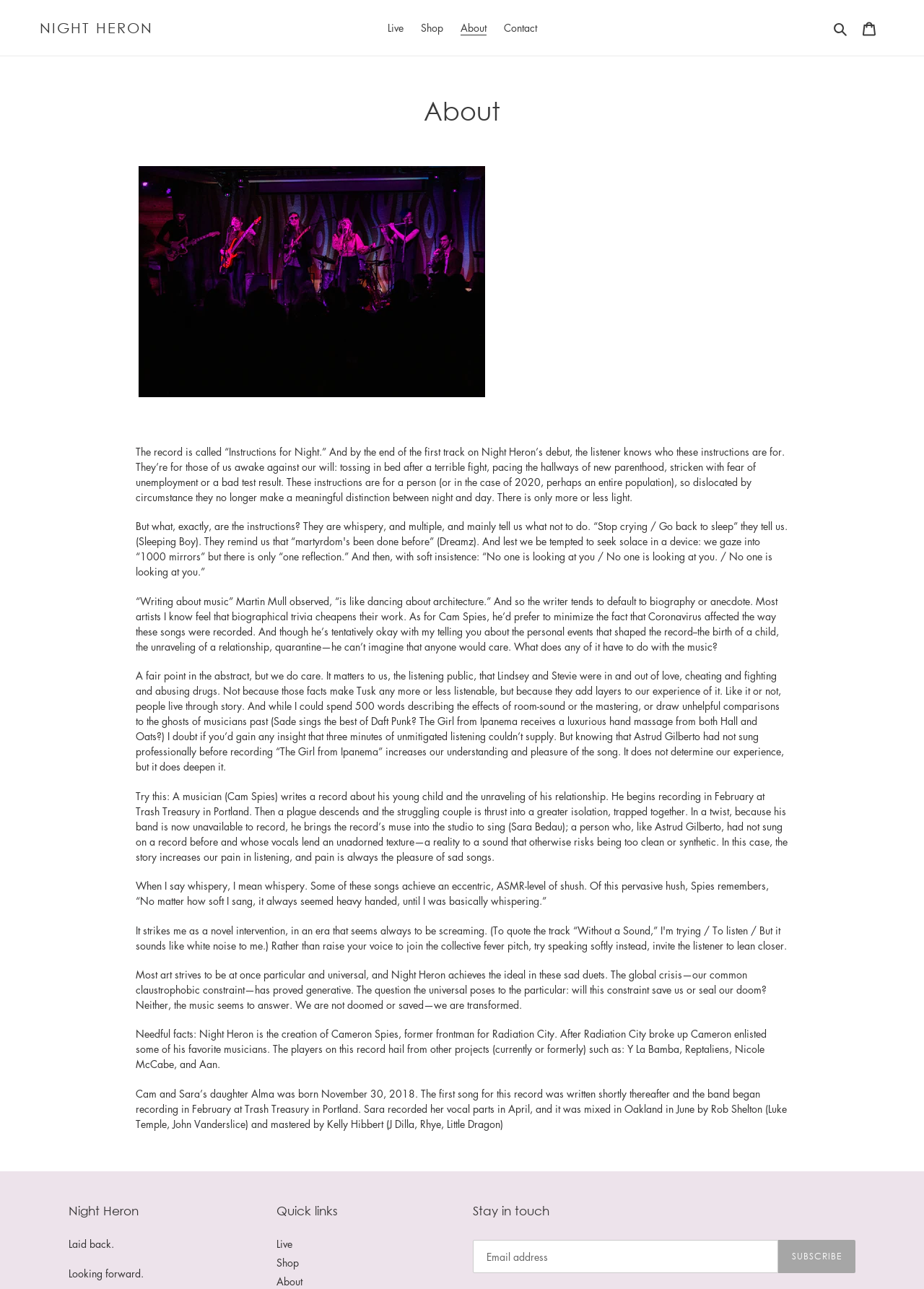Locate the UI element described by Cart 0 items in the provided webpage screenshot. Return the bounding box coordinates in the format (top-left x, top-left y, bottom-right x, bottom-right y), ensuring all values are between 0 and 1.

[0.924, 0.01, 0.957, 0.033]